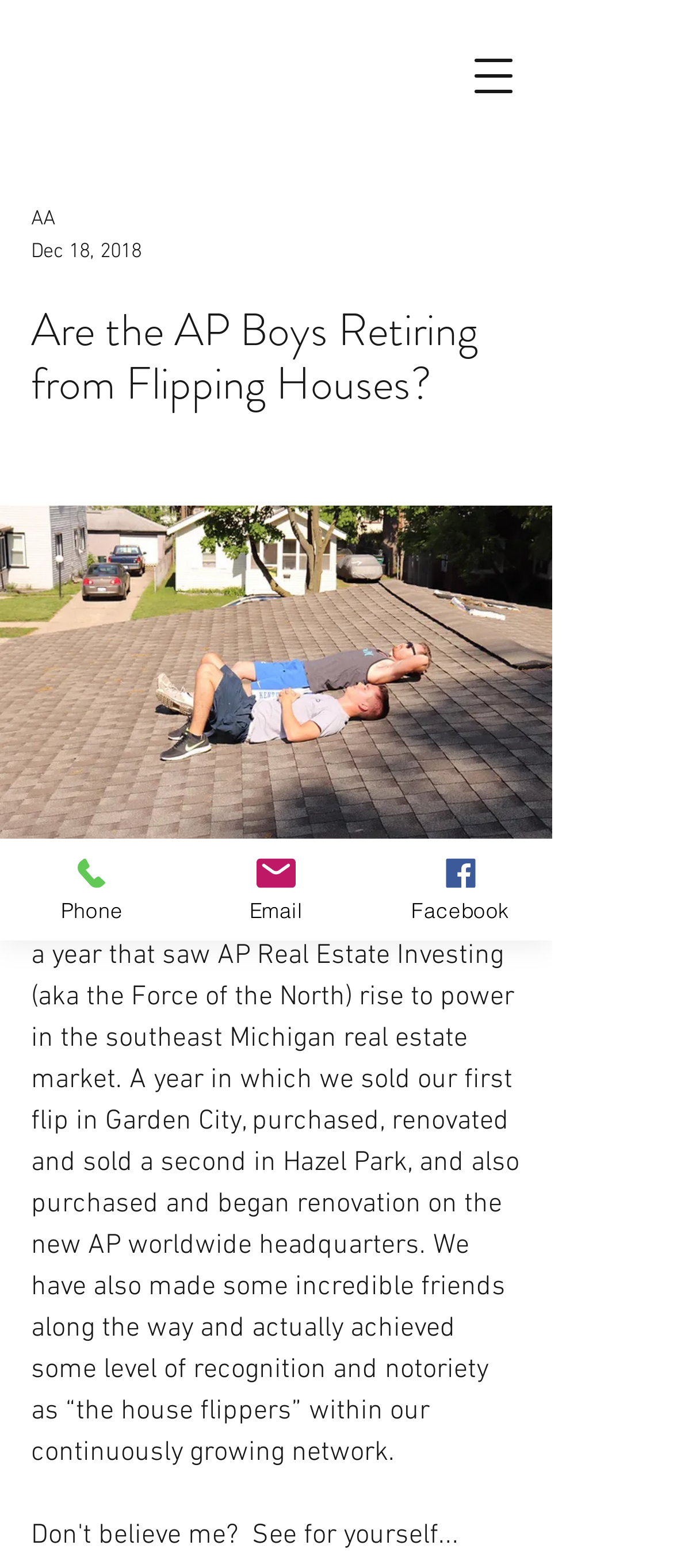Review the image closely and give a comprehensive answer to the question: What is the location mentioned in the webpage content?

The location mentioned in the webpage content is southeast Michigan, which is the region where the authors are involved in house flipping.